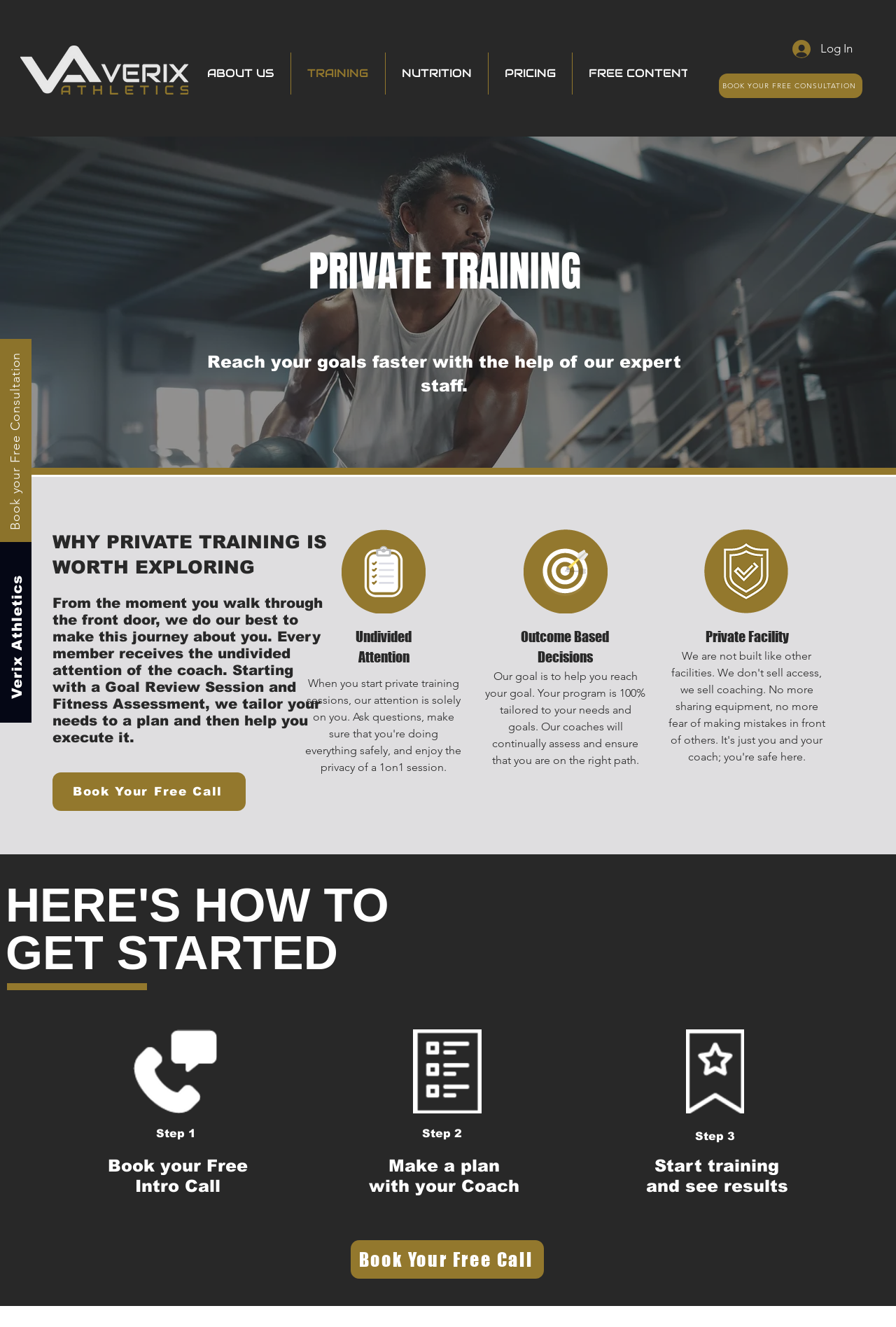Pinpoint the bounding box coordinates of the area that must be clicked to complete this instruction: "Get started with private training".

[0.391, 0.935, 0.607, 0.964]